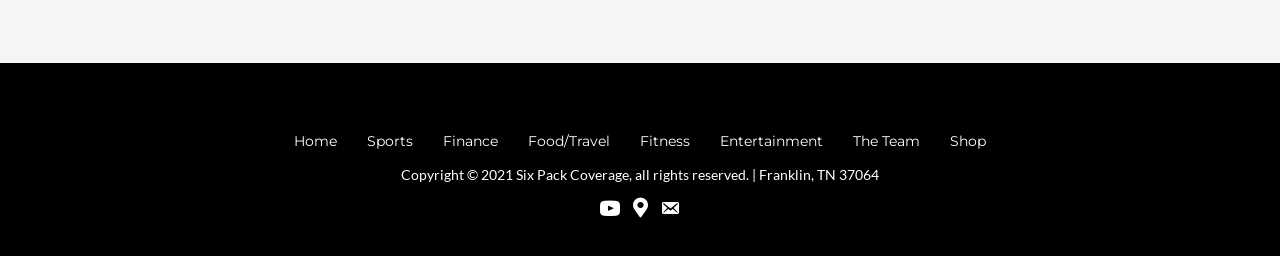Find the bounding box coordinates of the element I should click to carry out the following instruction: "Visit YouTube channel".

[0.469, 0.774, 0.484, 0.879]